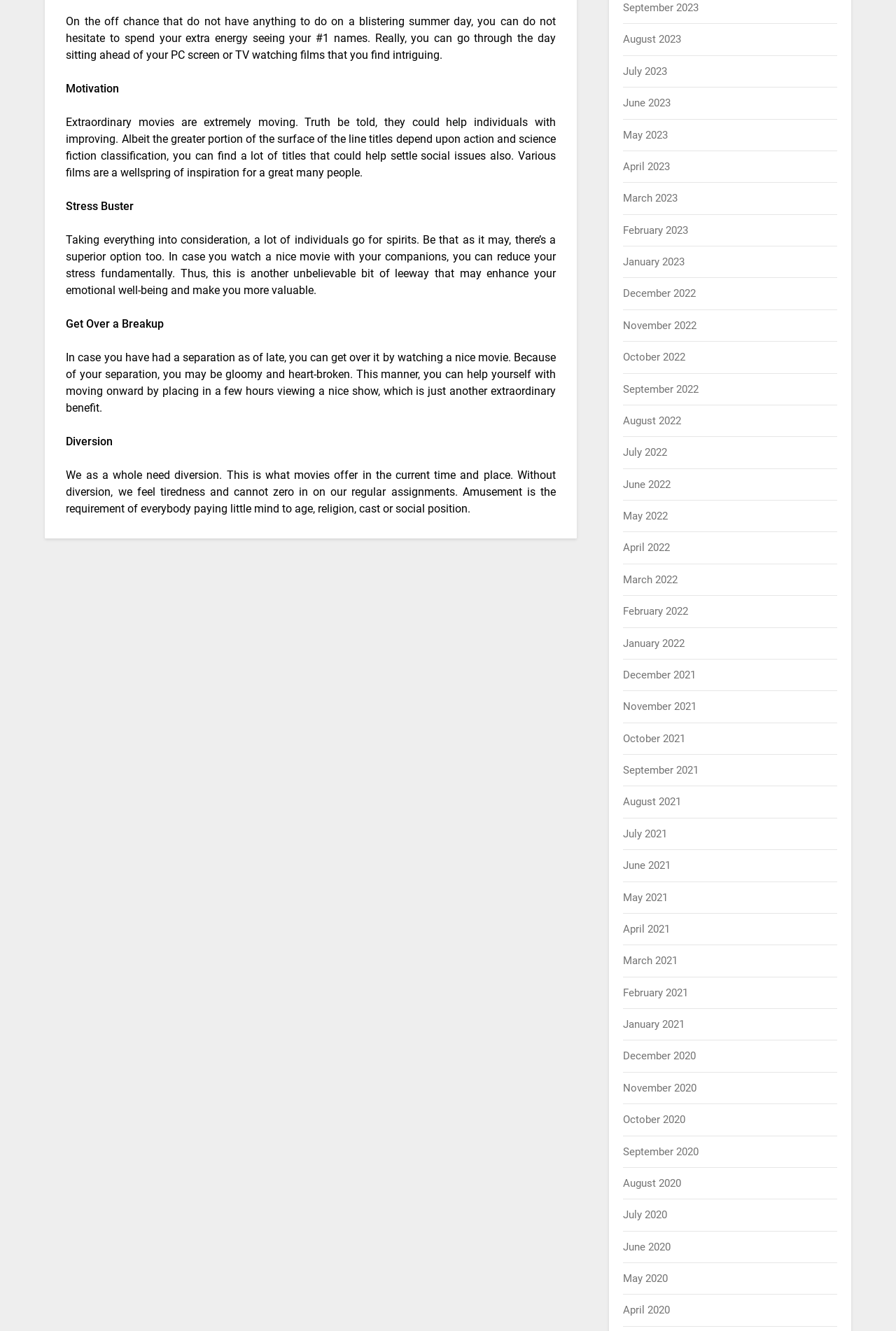Provide the bounding box coordinates of the section that needs to be clicked to accomplish the following instruction: "Click on June 2023."

[0.696, 0.073, 0.749, 0.082]